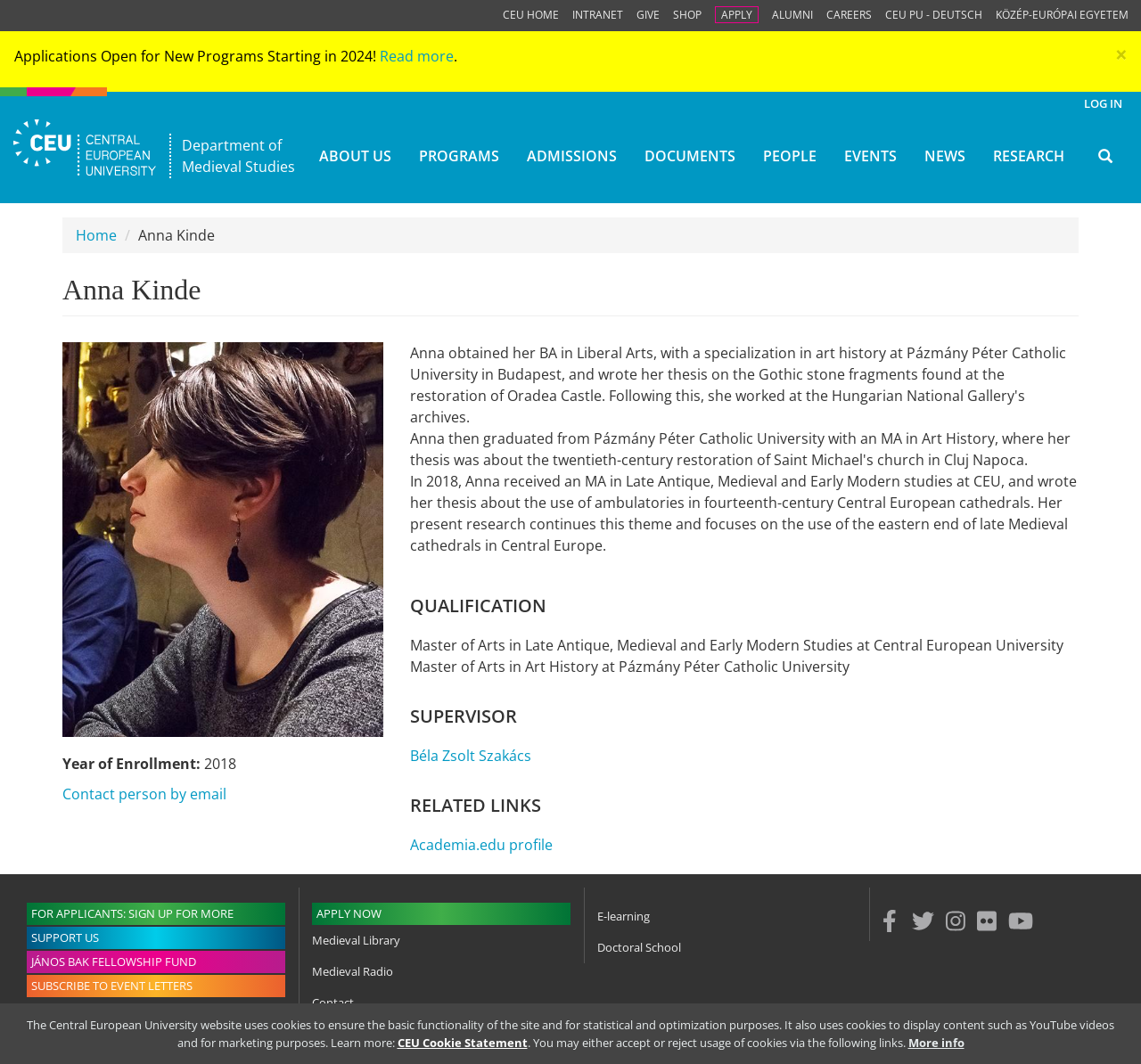Determine the bounding box coordinates of the region that needs to be clicked to achieve the task: "Click on the 'Department of Medieval Studies' link".

[0.148, 0.125, 0.259, 0.167]